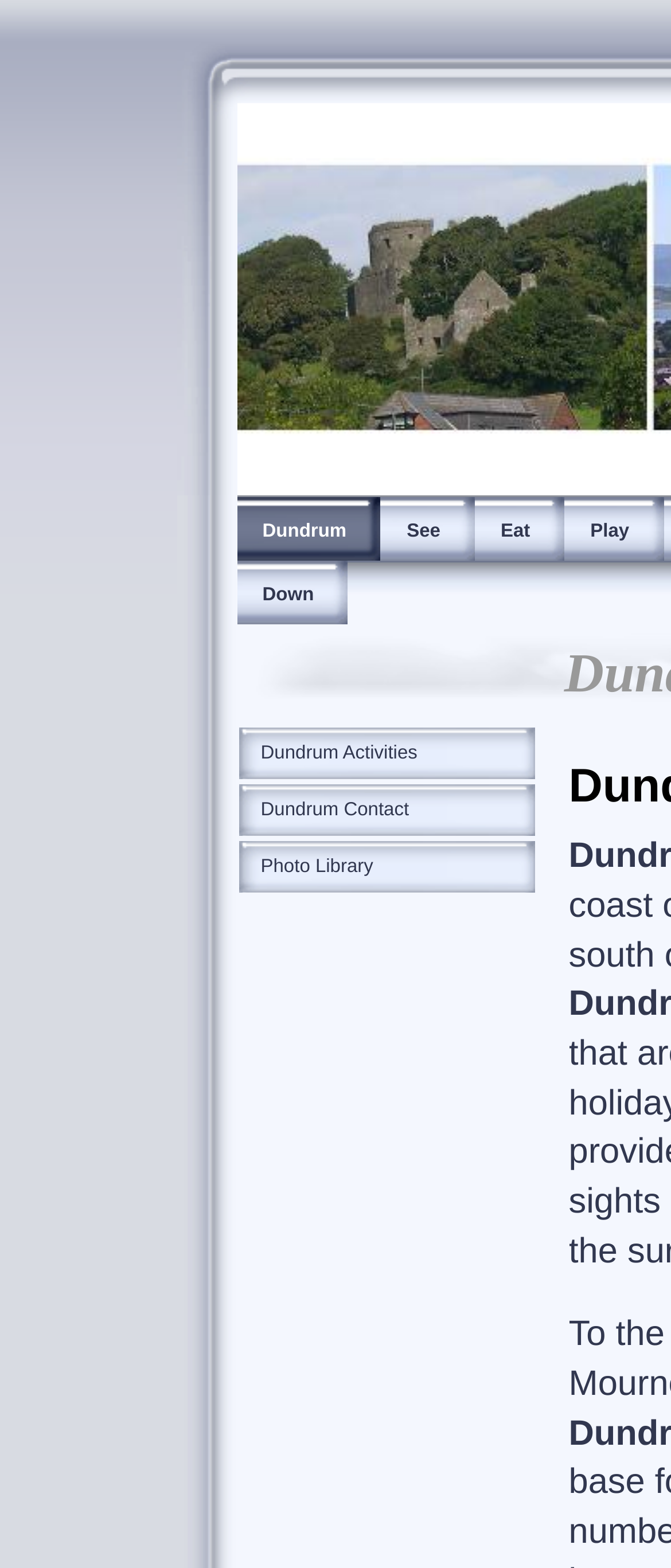Please specify the bounding box coordinates for the clickable region that will help you carry out the instruction: "Learn about County Down".

[0.353, 0.358, 0.519, 0.398]